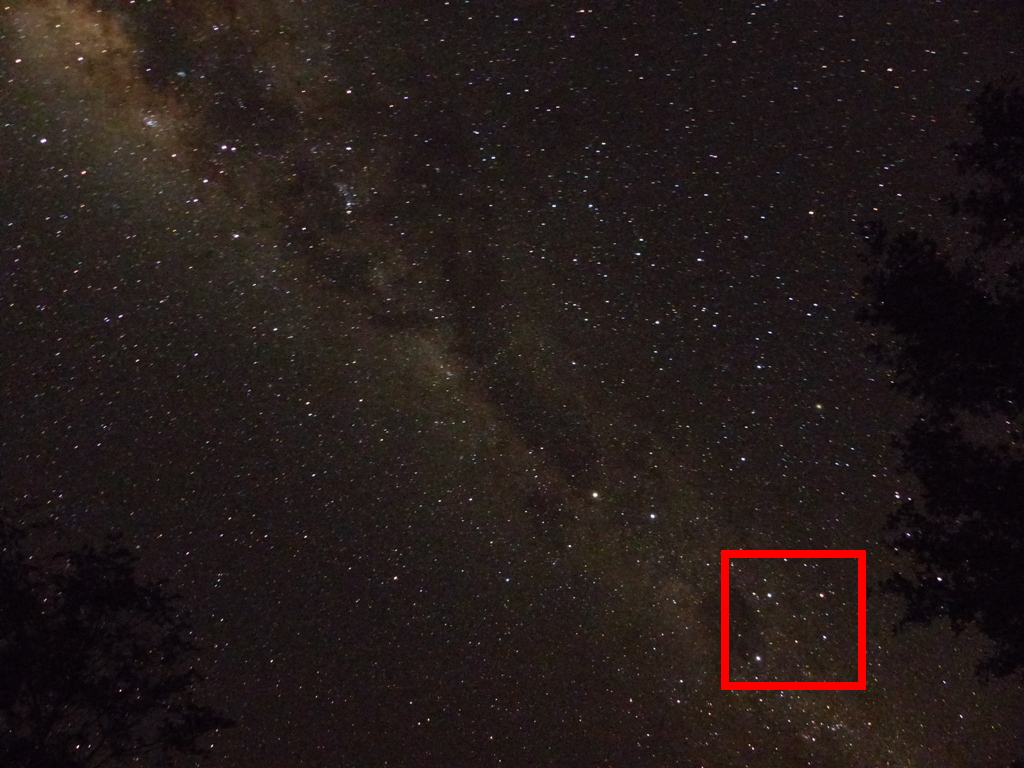What is the bright band composed of?
Examine the image closely and answer the question with as much detail as possible.

The bright band of the Milky Way is composed of countless stars and interstellar dust, which creates a breathtaking celestial display in the image.